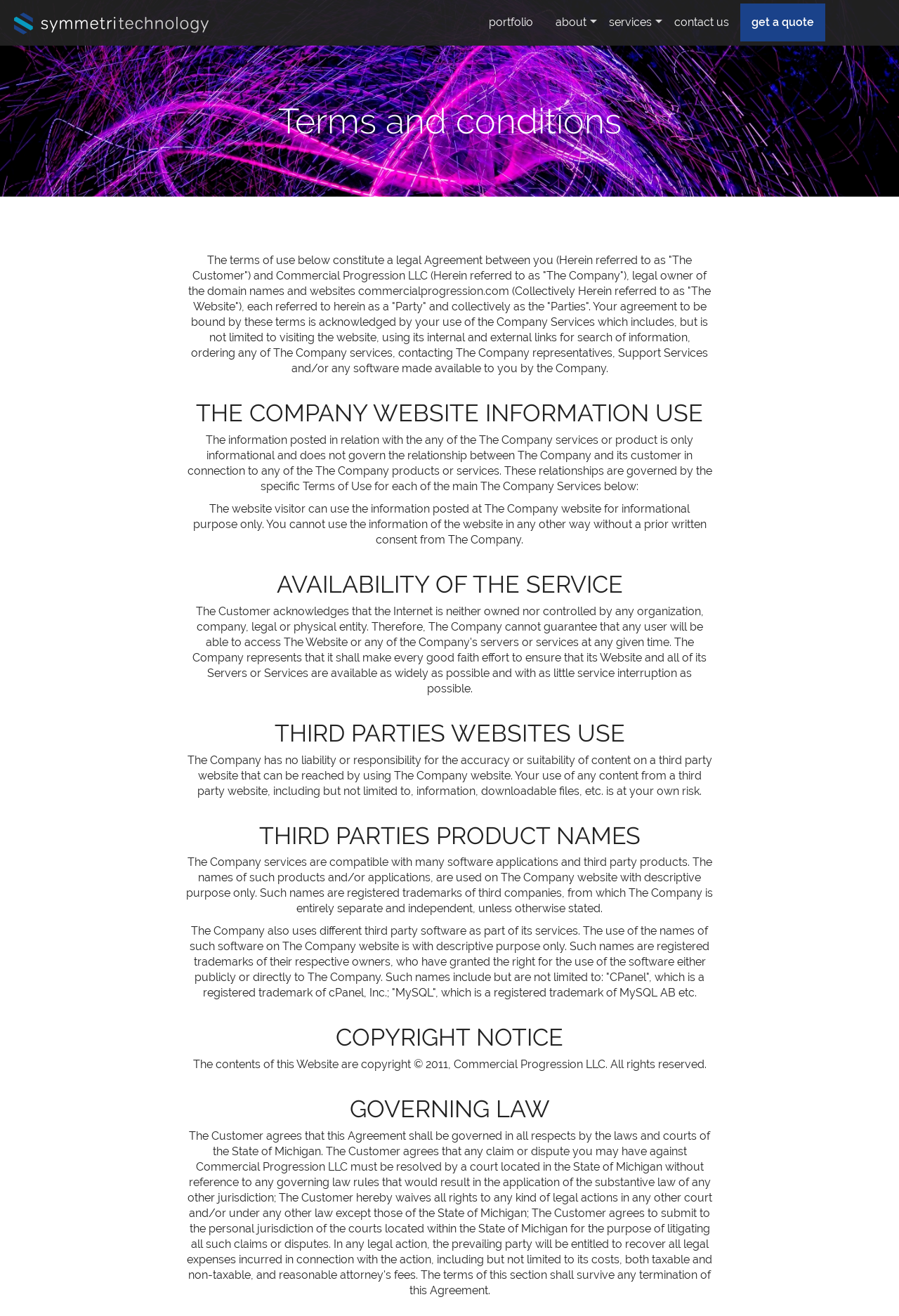From the screenshot, find the bounding box of the UI element matching this description: "Home". Supply the bounding box coordinates in the form [left, top, right, bottom], each a float between 0 and 1.

None